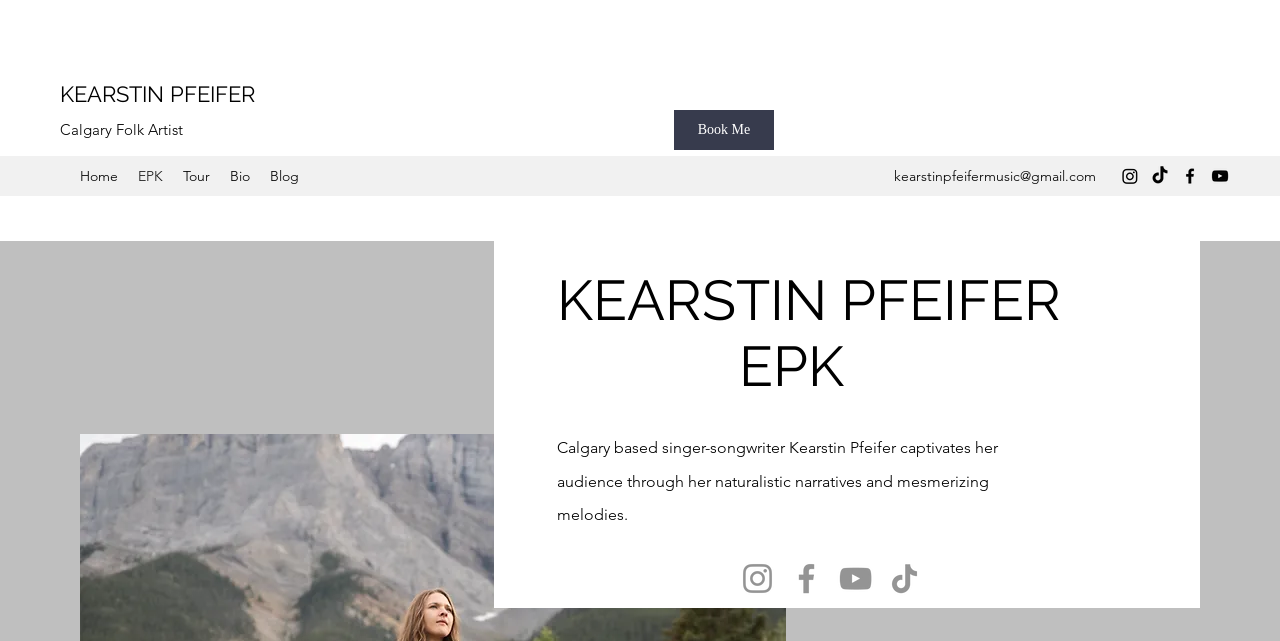Point out the bounding box coordinates of the section to click in order to follow this instruction: "Read the post from Lonetrail@aol.com".

None